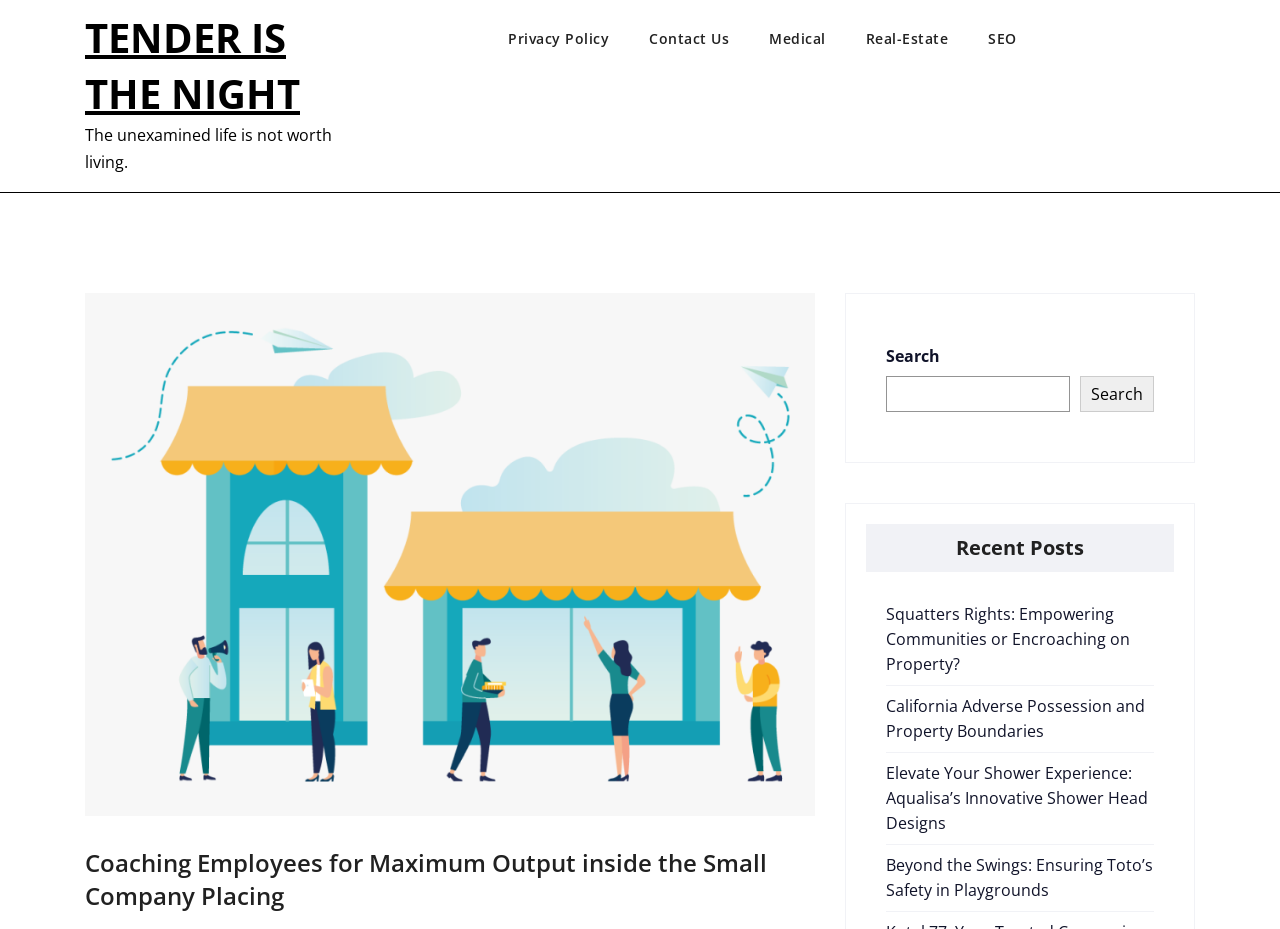Using the information in the image, give a detailed answer to the following question: How many links are there in the top navigation bar?

I counted the links in the top navigation bar and found 5 links: 'Privacy Policy', 'Contact Us', 'Medical', 'Real-Estate', and 'SEO'. These links have bounding box coordinates [0.397, 0.03, 0.507, 0.062], [0.507, 0.03, 0.601, 0.062], [0.601, 0.03, 0.676, 0.062], [0.676, 0.03, 0.772, 0.062], and [0.772, 0.03, 0.826, 0.062] respectively.